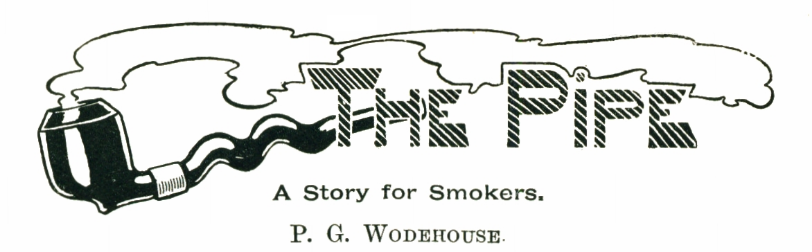Where is the author's name located?
Refer to the image and provide a thorough answer to the question.

The author's name, 'P. G. Wodehouse', is elegantly inscribed at the bottom of the title page, indicating his distinguished authorship and providing a sense of classic literary charm.